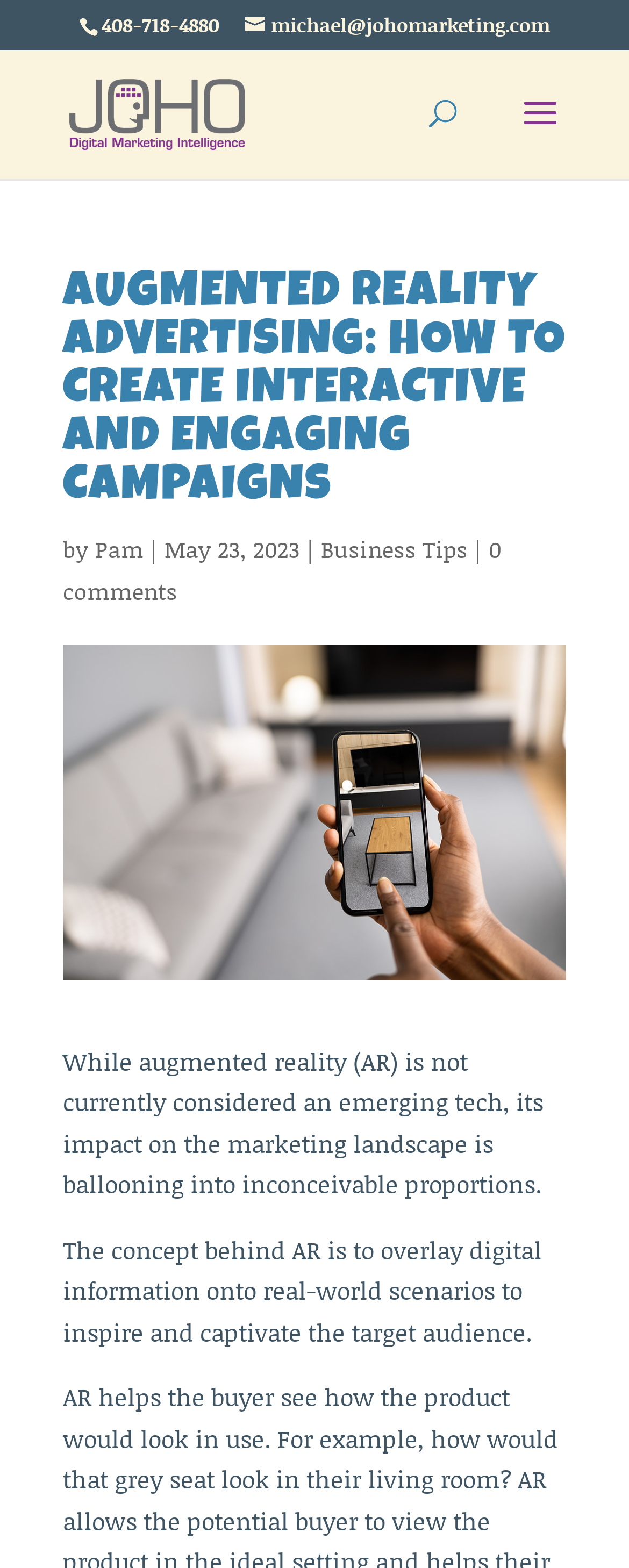Using the given description, provide the bounding box coordinates formatted as (top-left x, top-left y, bottom-right x, bottom-right y), with all values being floating point numbers between 0 and 1. Description: Call us (US)

None